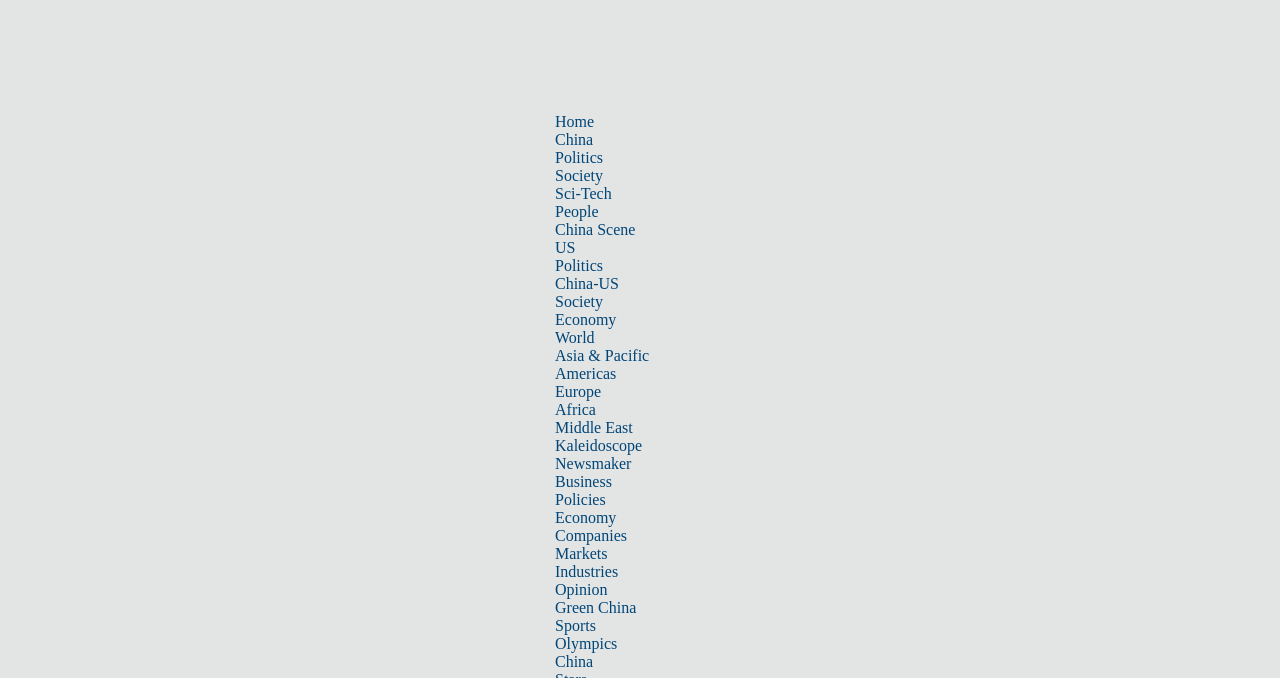Determine the bounding box coordinates of the clickable element to achieve the following action: 'Go to the 'Politics' section'. Provide the coordinates as four float values between 0 and 1, formatted as [left, top, right, bottom].

[0.434, 0.22, 0.471, 0.245]